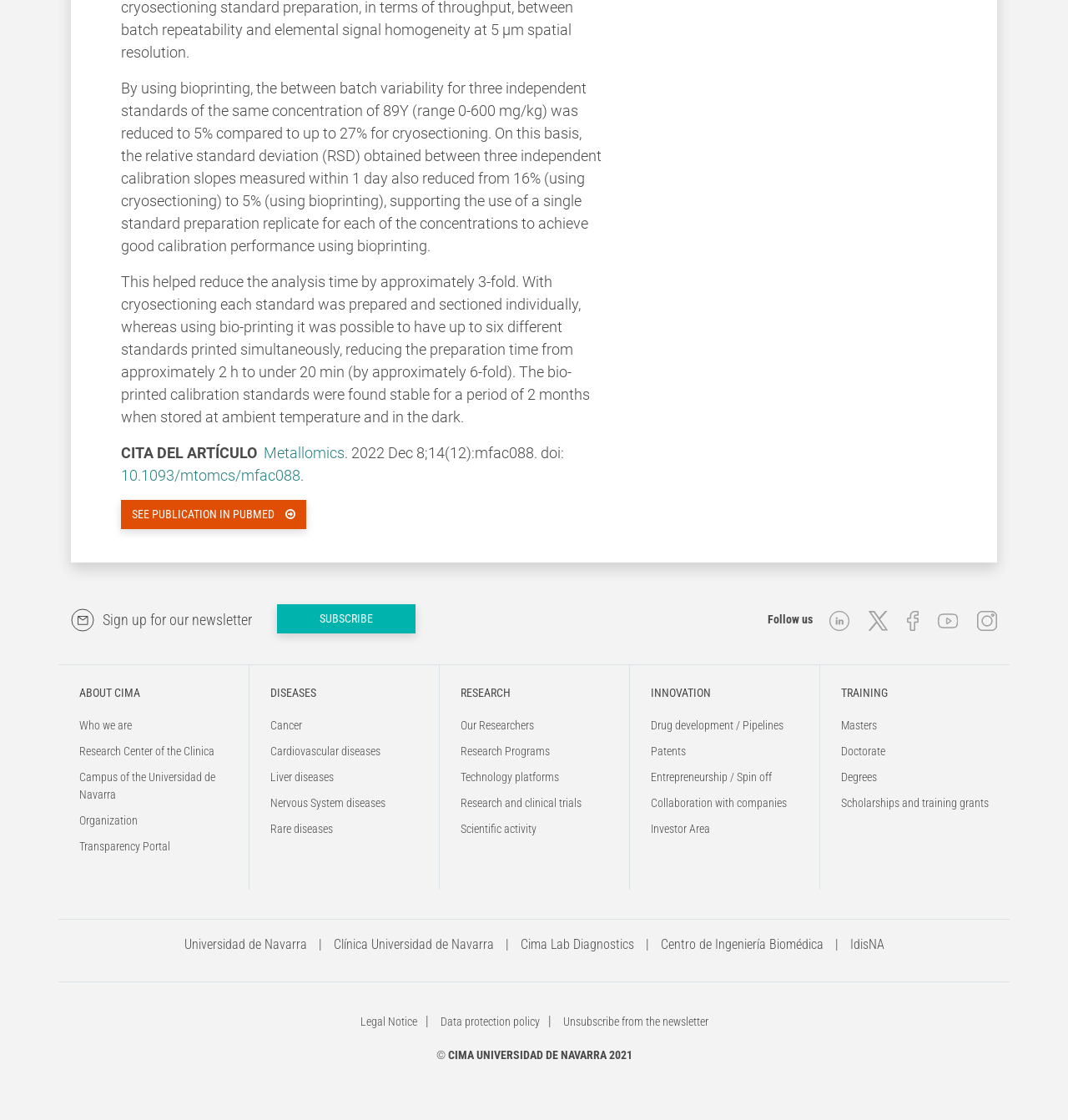Please answer the following question using a single word or phrase: 
How many standards can be printed simultaneously using bioprinting?

Six